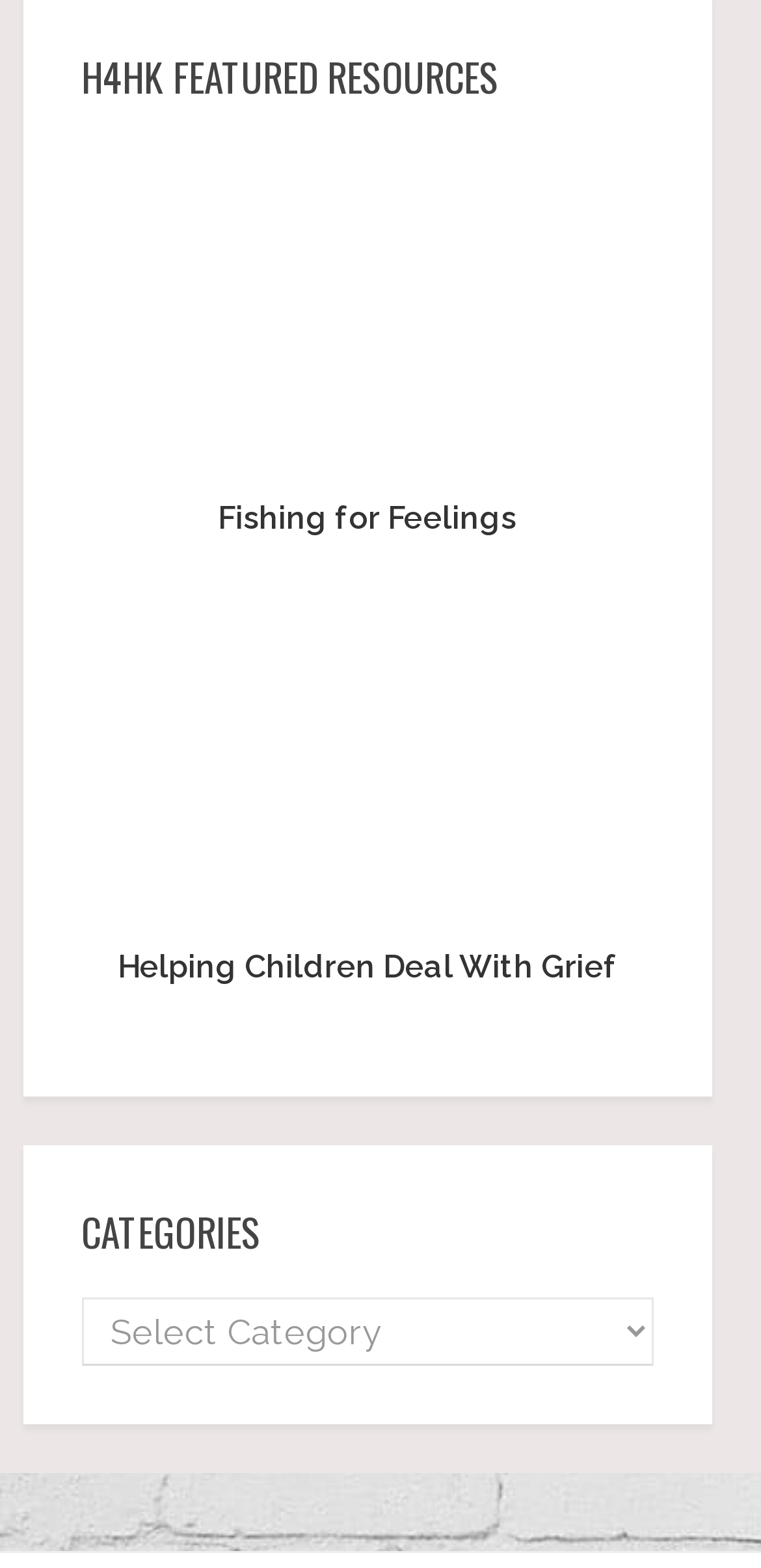Is the combobox expanded?
Please provide a detailed and thorough answer to the question.

The combobox is not expanded because its 'expanded' property is set to 'False', indicating that it is not currently showing its options.